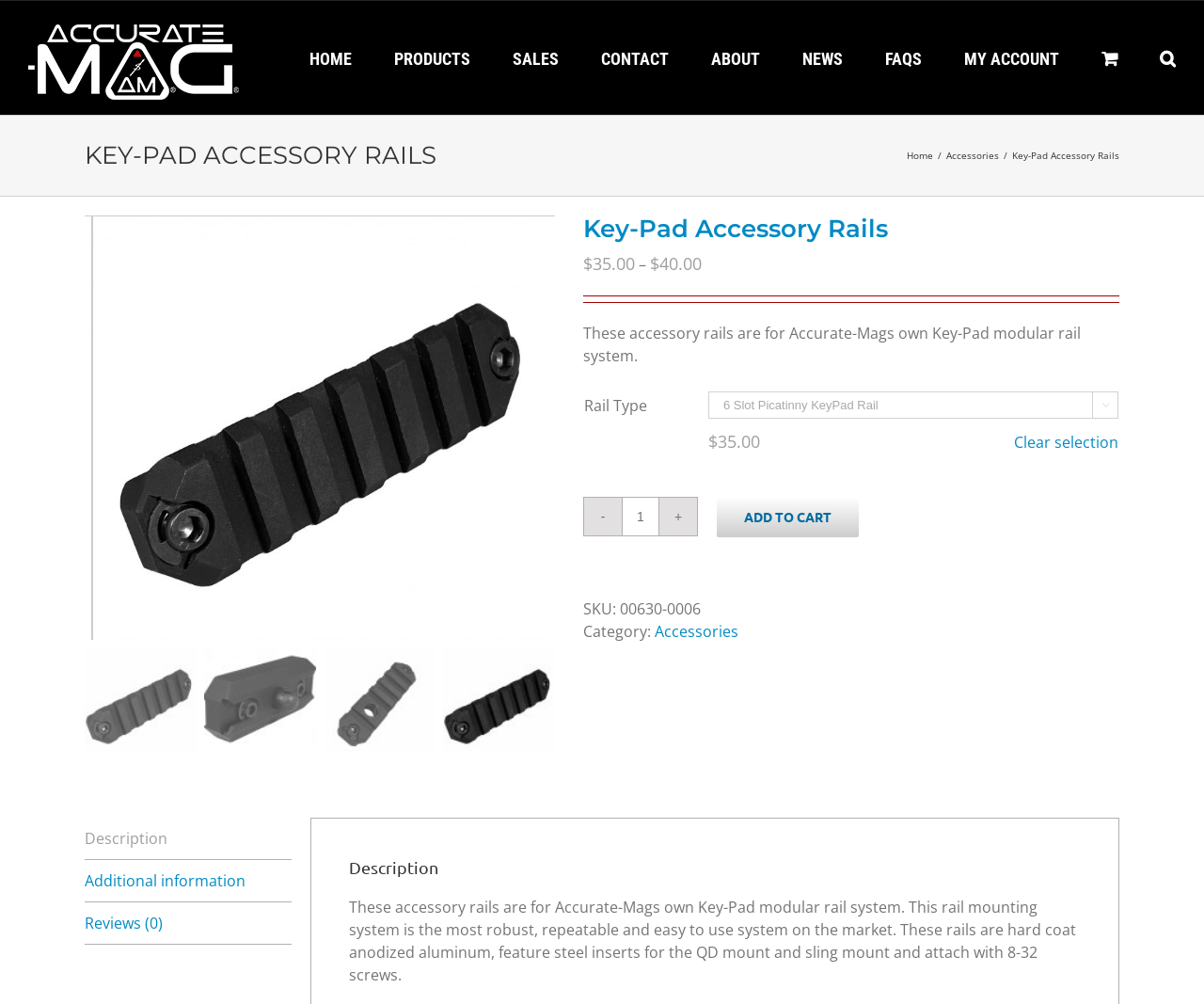Specify the bounding box coordinates (top-left x, top-left y, bottom-right x, bottom-right y) of the UI element in the screenshot that matches this description: parent_node: MEMBERS aria-label="Toggle expanded"

None